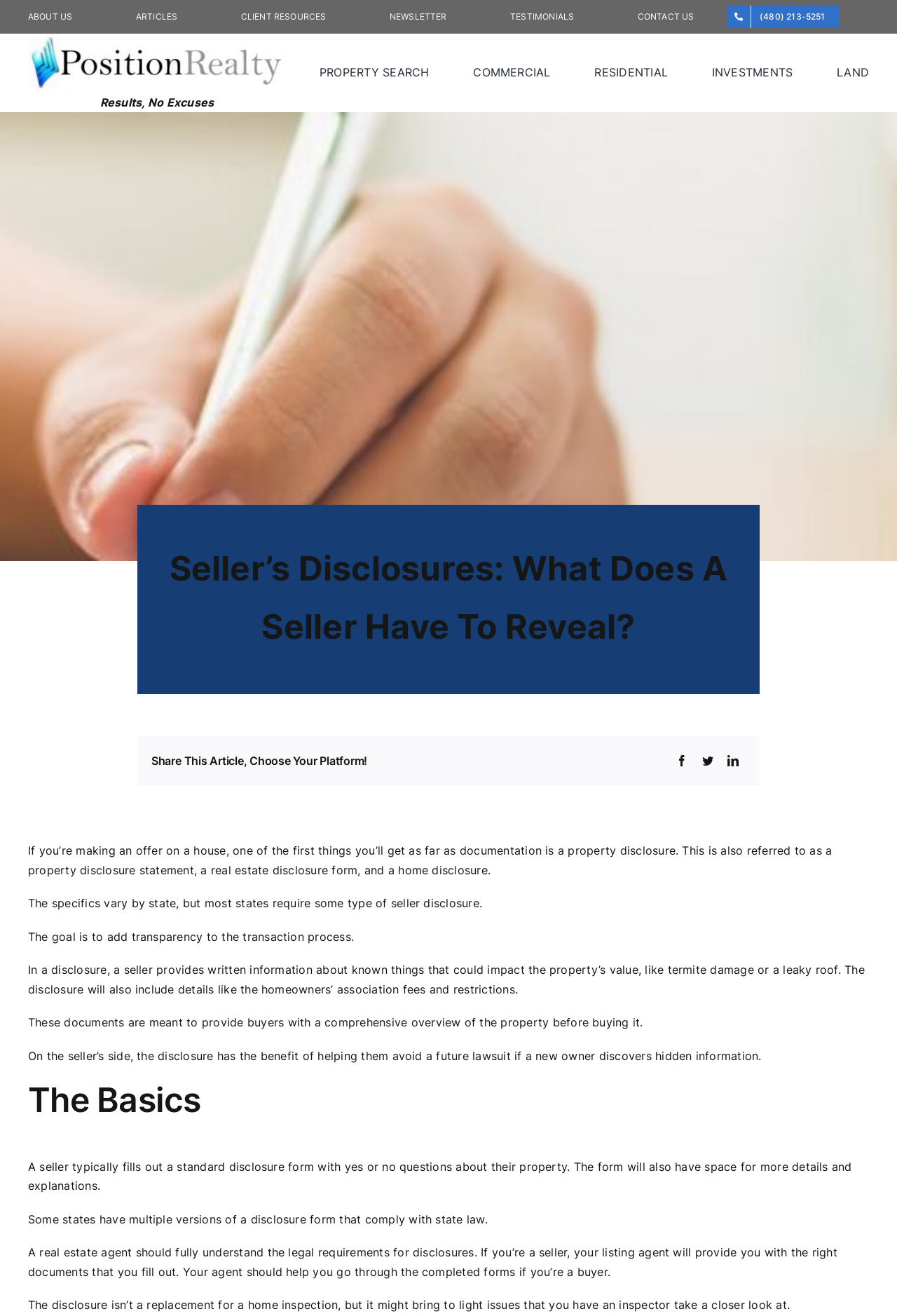Locate the bounding box coordinates of the area where you should click to accomplish the instruction: "Go to Top".

[0.904, 0.663, 0.941, 0.682]